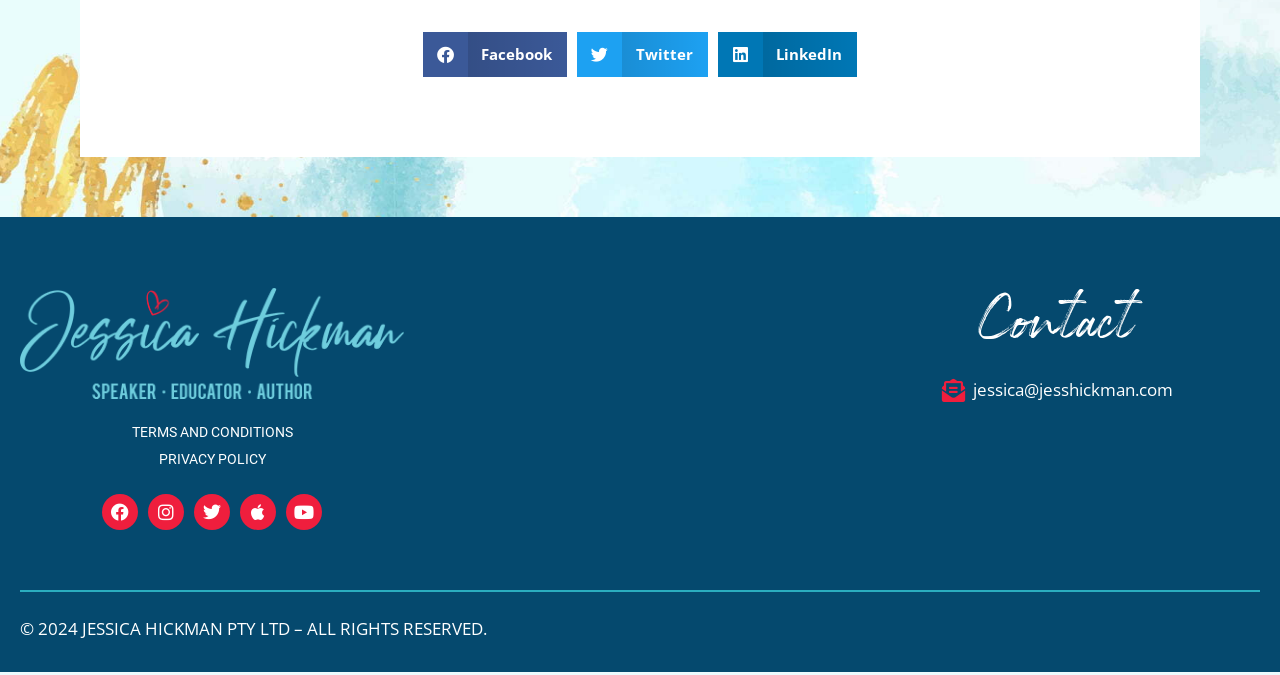Show the bounding box coordinates of the region that should be clicked to follow the instruction: "Start your upstander journey."

[0.016, 0.427, 0.316, 0.591]